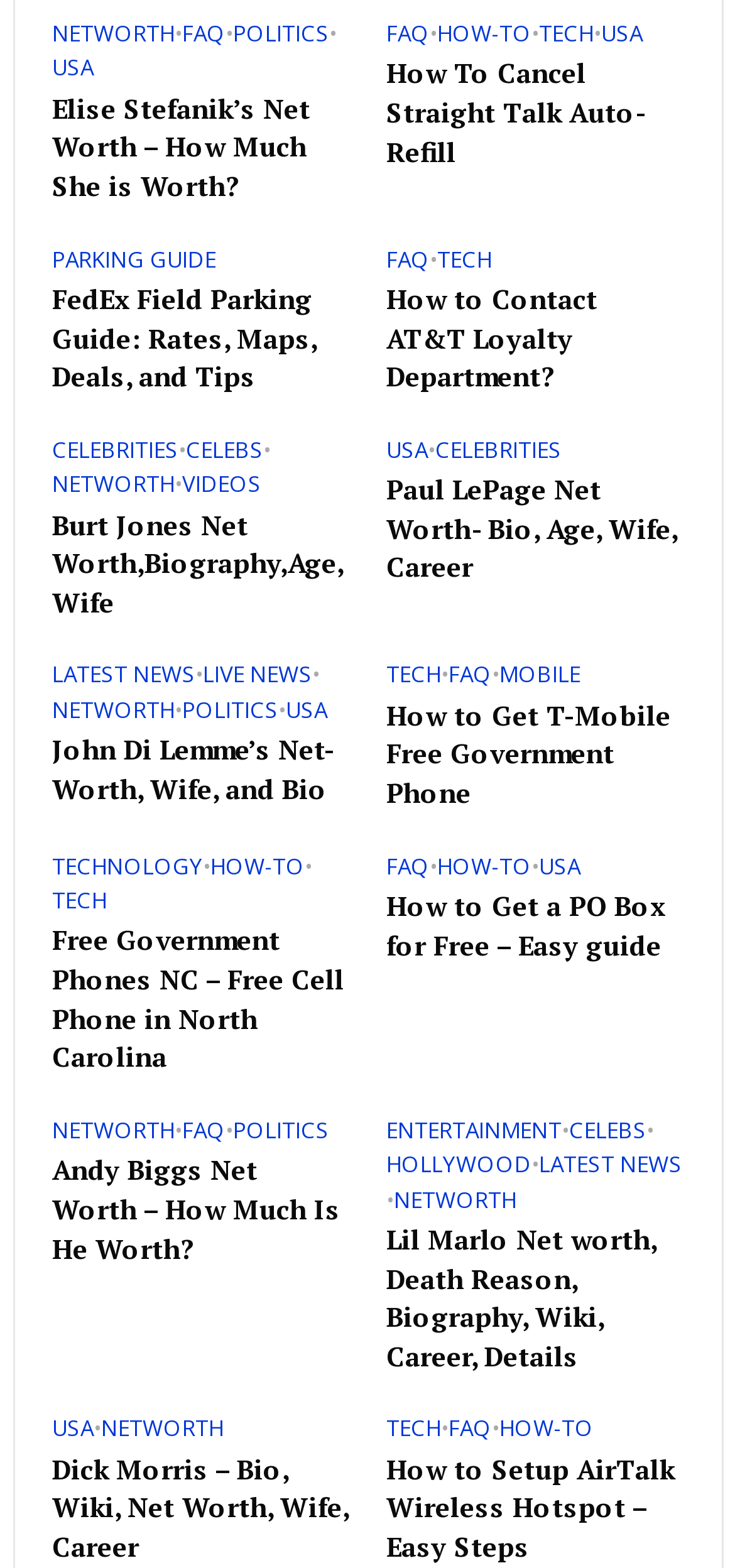How many articles are on this webpage?
Based on the image, give a one-word or short phrase answer.

9